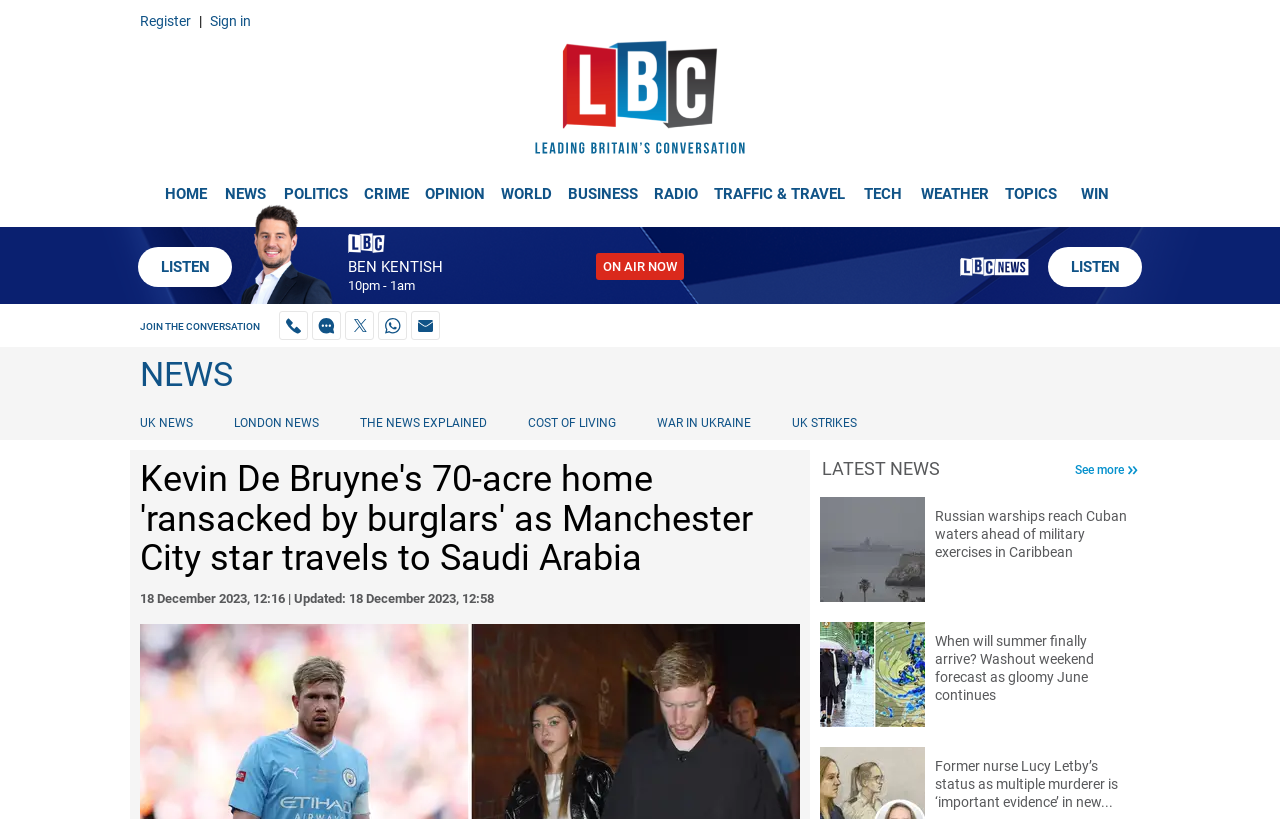Please extract the webpage's main title and generate its text content.

Kevin De Bruyne's 70-acre home 'ransacked by burglars' as Manchester City star travels to Saudi Arabia